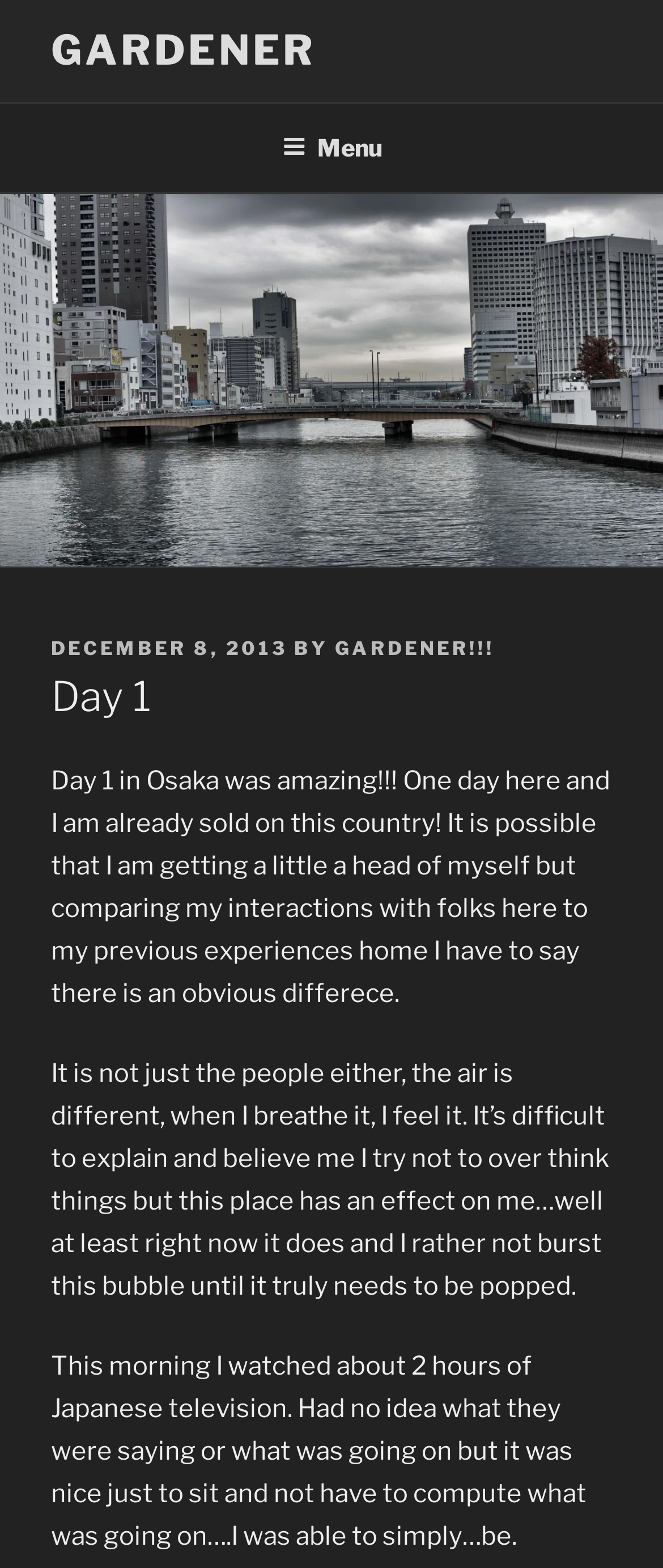Determine the bounding box coordinates for the UI element described. Format the coordinates as (top-left x, top-left y, bottom-right x, bottom-right y) and ensure all values are between 0 and 1. Element description: parent_node: News News News!

None